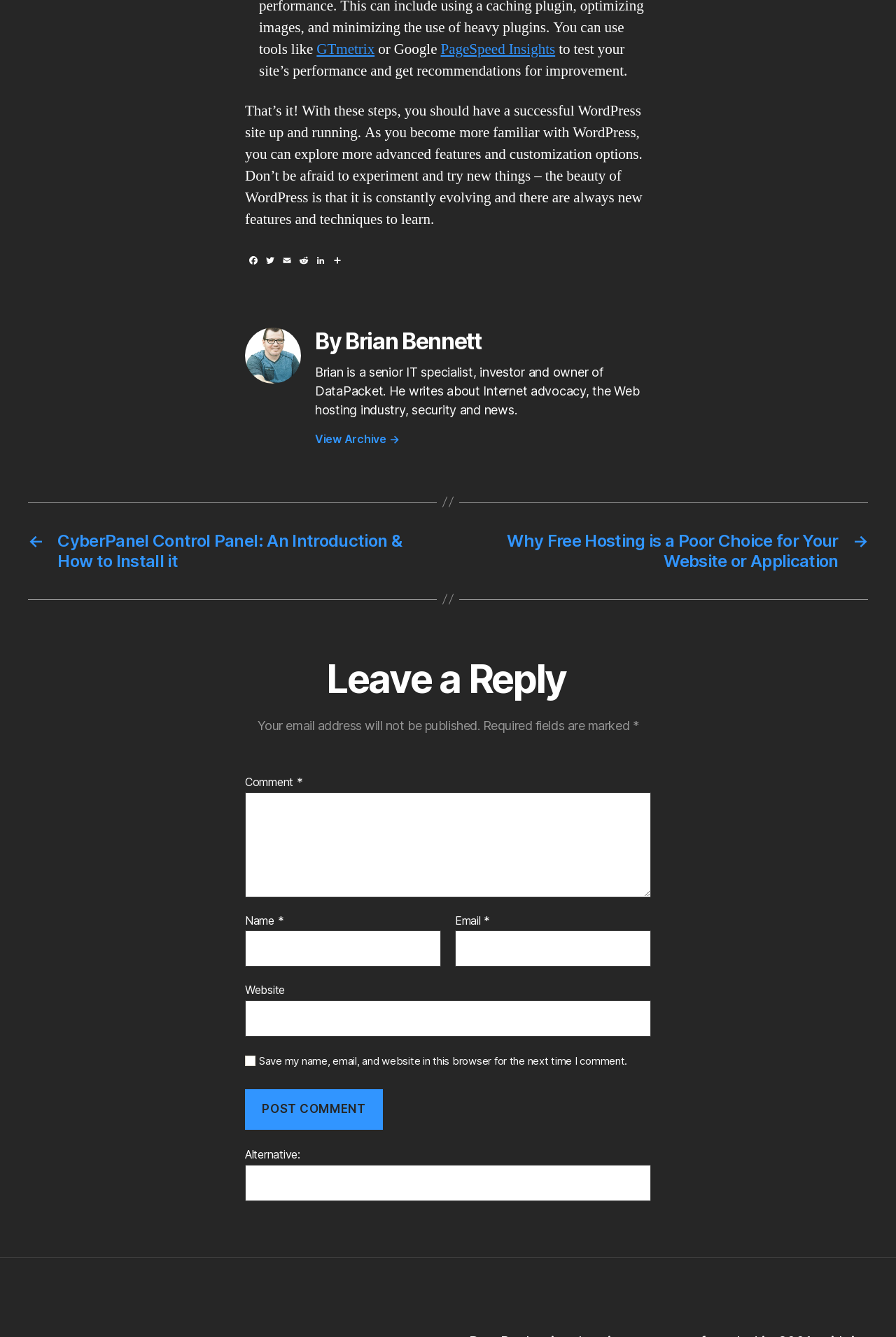Who is the author of the article?
Please provide a comprehensive and detailed answer to the question.

The author of the article is Brian Bennett, as indicated by the heading 'By Brian Bennett' and the static text that describes him as a senior IT specialist, investor, and owner of DataPacket.